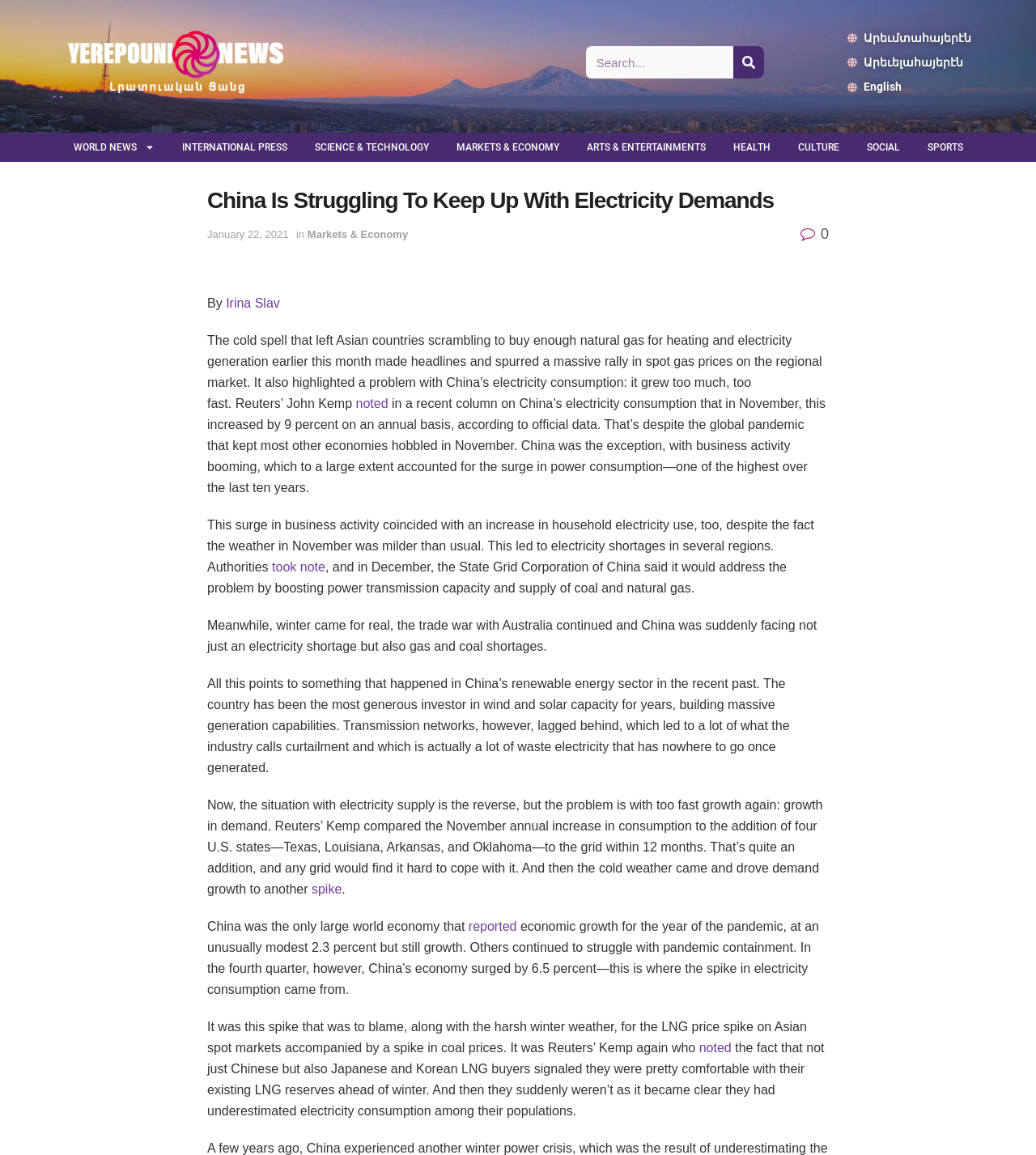From the webpage screenshot, predict the bounding box coordinates (top-left x, top-left y, bottom-right x, bottom-right y) for the UI element described here: noted

[0.675, 0.901, 0.706, 0.913]